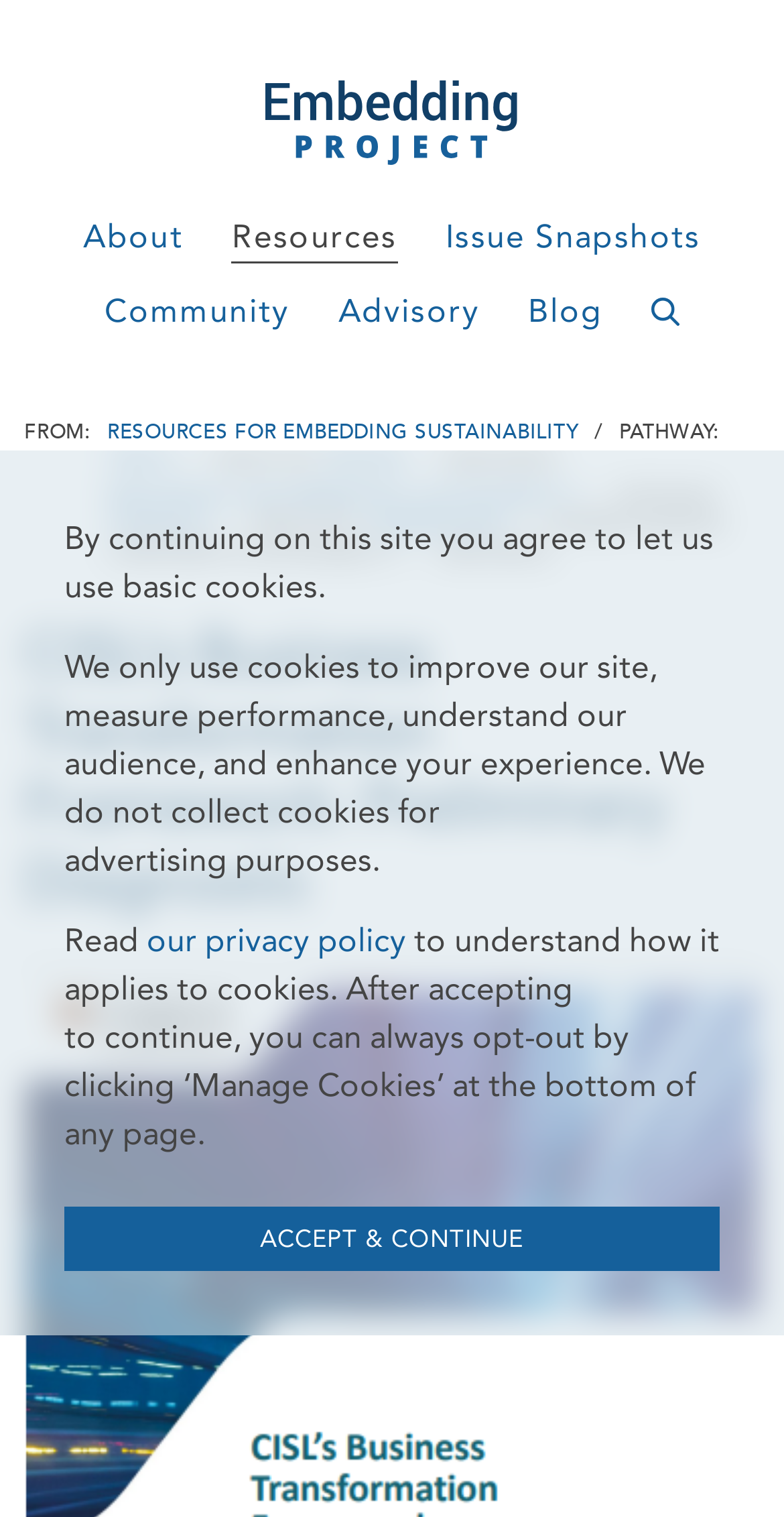Given the webpage screenshot and the description, determine the bounding box coordinates (top-left x, top-left y, bottom-right x, bottom-right y) that define the location of the UI element matching this description: Advisory

[0.432, 0.19, 0.612, 0.223]